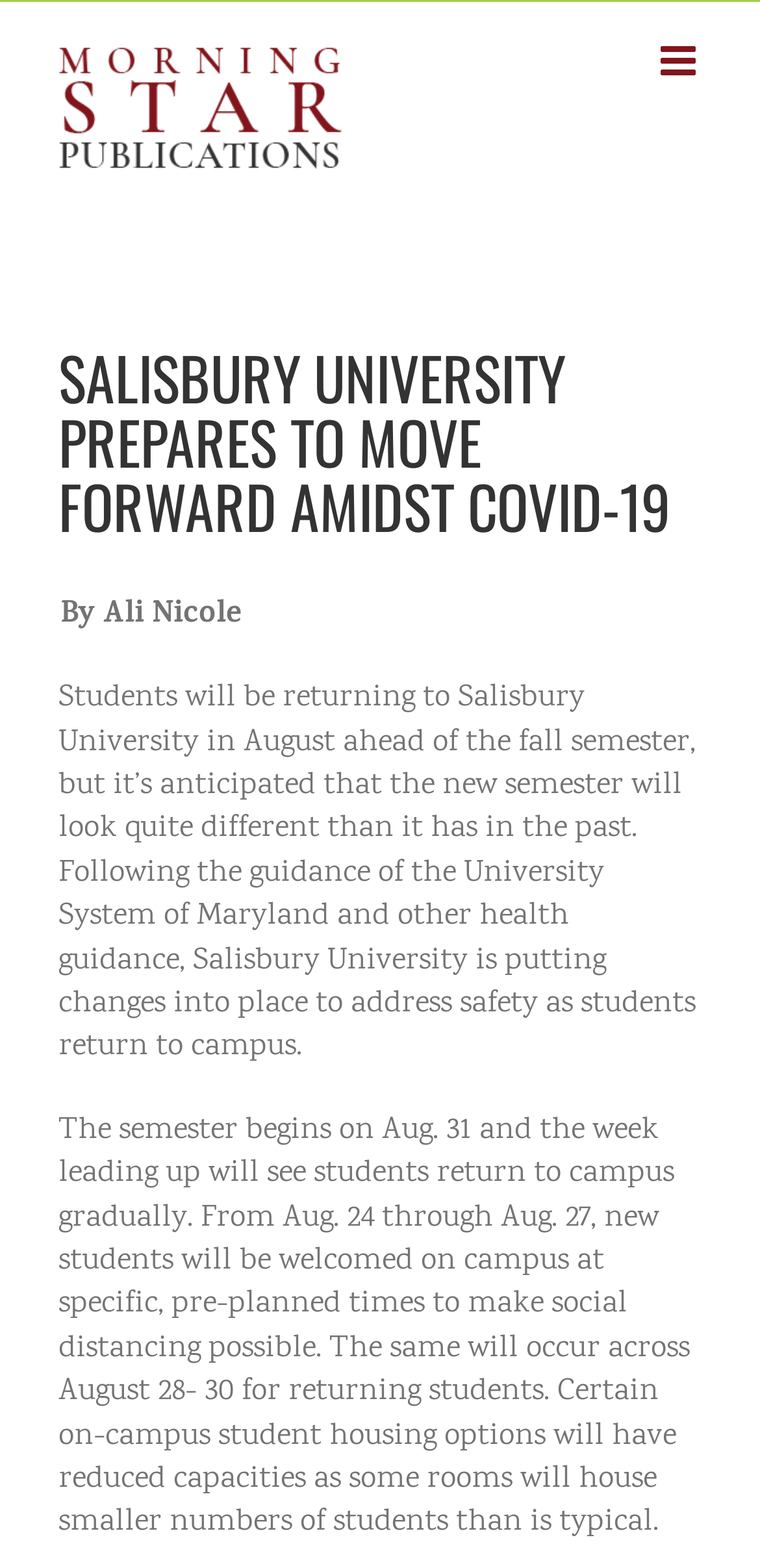Locate the bounding box coordinates of the UI element described by: "aria-label="Toggle mobile menu"". Provide the coordinates as four float numbers between 0 and 1, formatted as [left, top, right, bottom].

[0.869, 0.026, 0.923, 0.052]